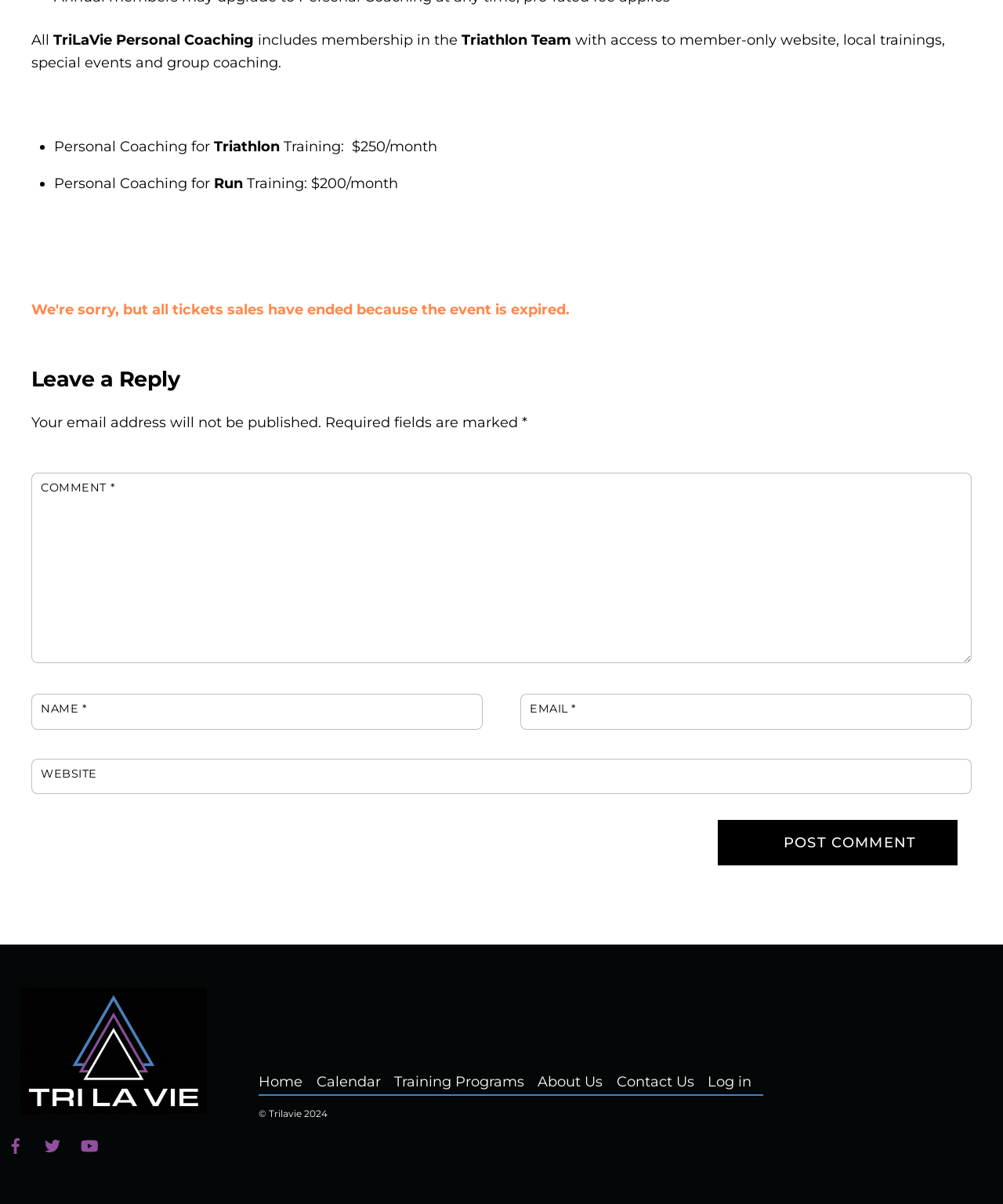Identify the bounding box coordinates of the area that should be clicked in order to complete the given instruction: "Visit the Trilavie homepage". The bounding box coordinates should be four float numbers between 0 and 1, i.e., [left, top, right, bottom].

[0.02, 0.917, 0.206, 0.927]